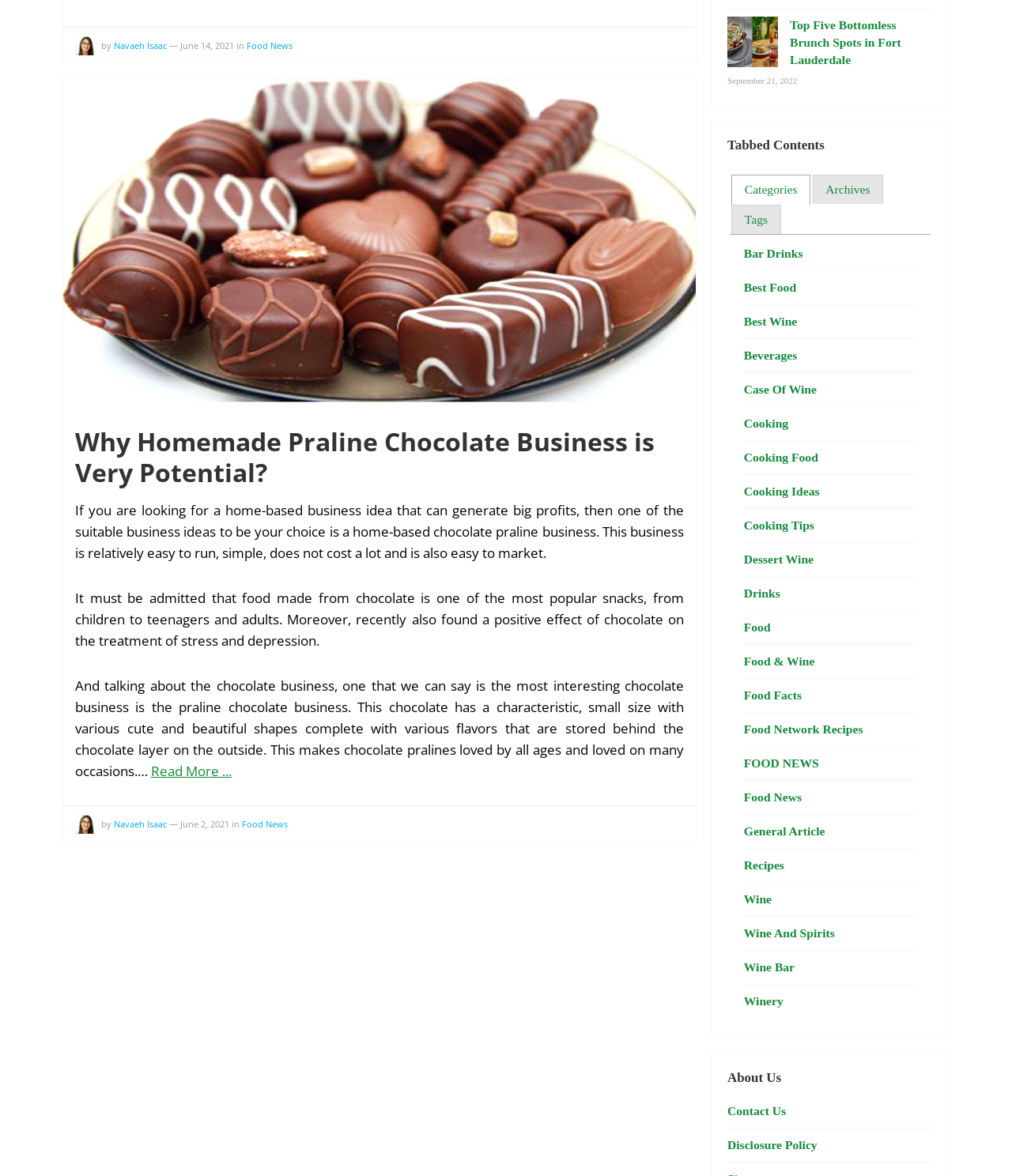Please identify the bounding box coordinates of the clickable region that I should interact with to perform the following instruction: "Click on the 'FOOD NEWS' category". The coordinates should be expressed as four float numbers between 0 and 1, i.e., [left, top, right, bottom].

[0.735, 0.643, 0.809, 0.654]